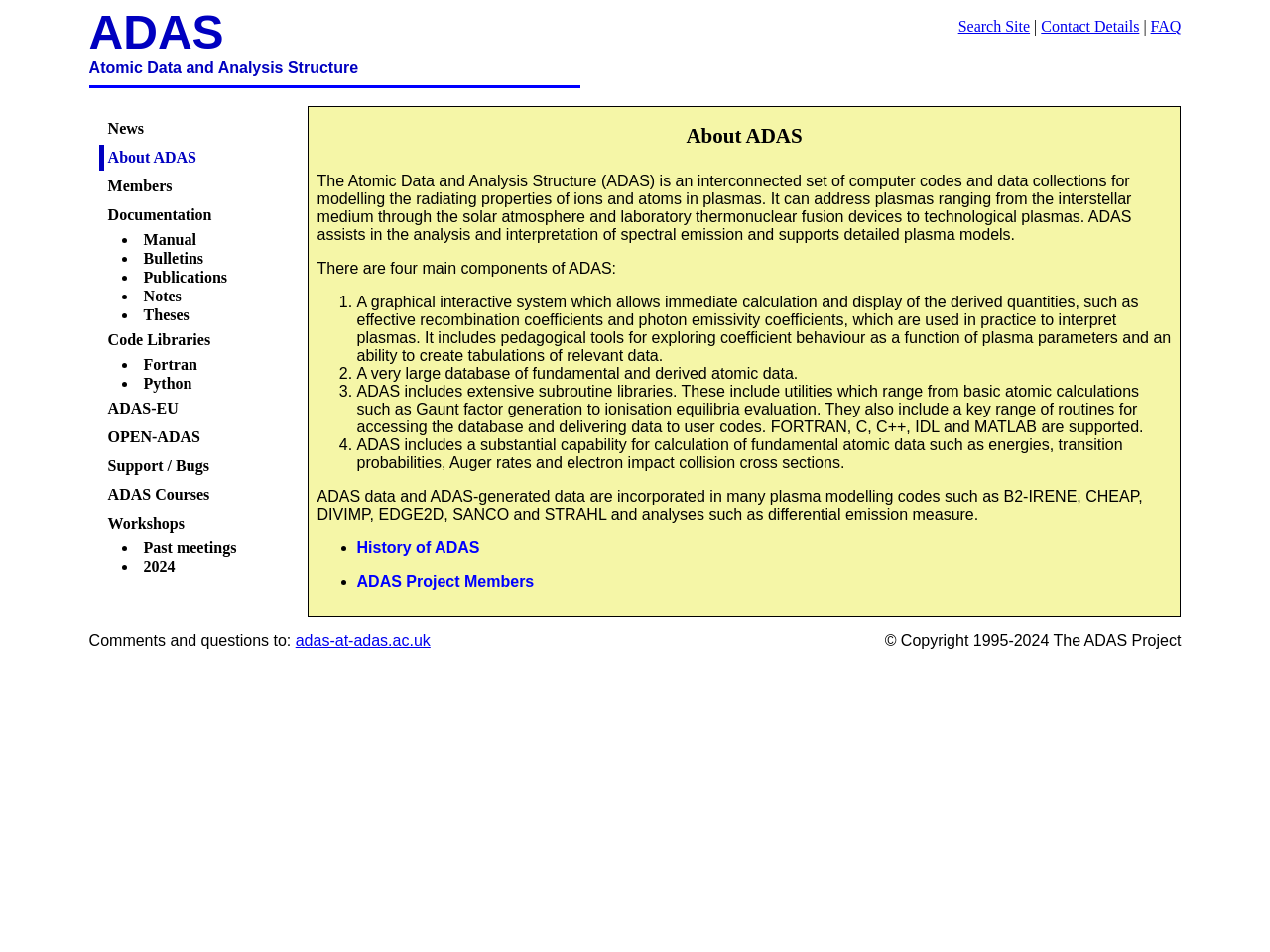Please give a succinct answer using a single word or phrase:
What is the purpose of ADAS?

Modelling radiating properties of ions and atoms in plasmas